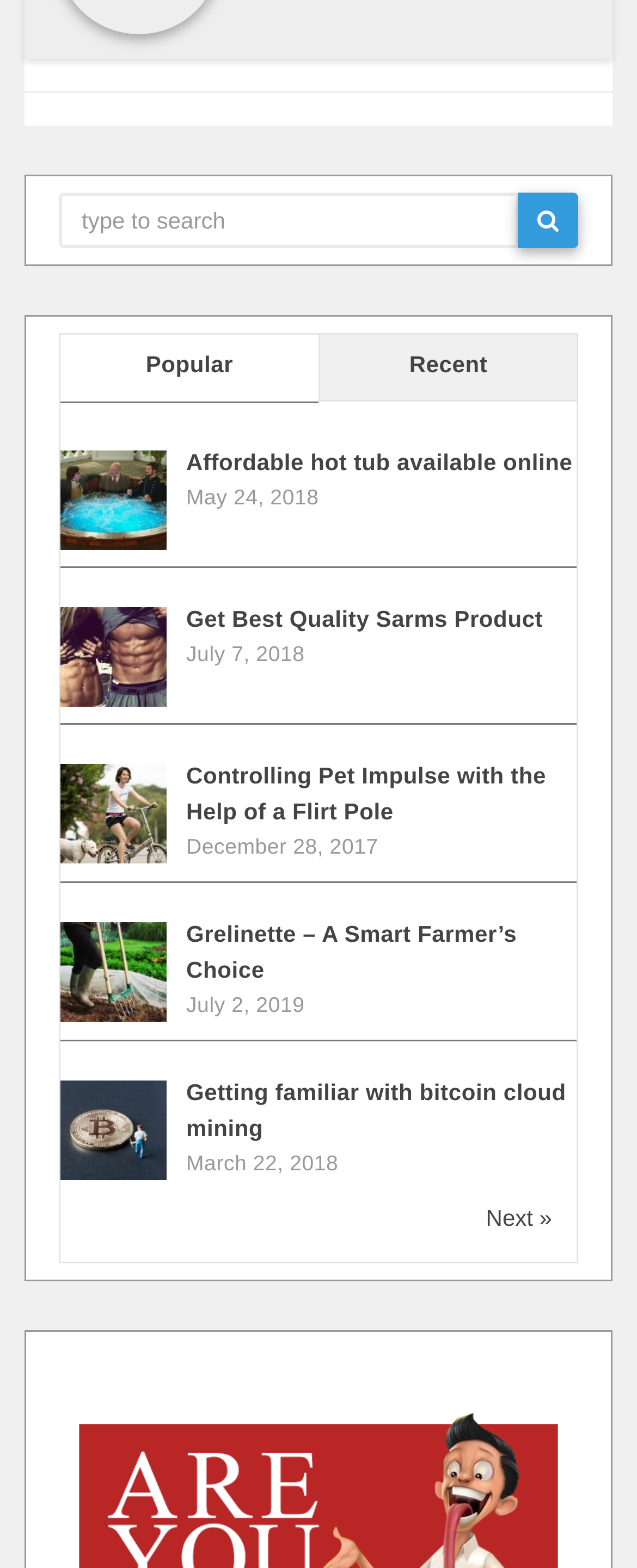How can users navigate to the next page of content?
From the details in the image, provide a complete and detailed answer to the question.

The webpage contains a link labeled 'Next »' at the bottom, which suggests that it can be used to navigate to the next page of content.